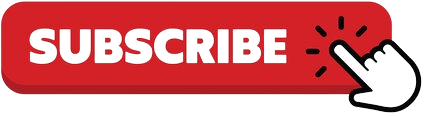What is the purpose of the hand icon?
Refer to the screenshot and respond with a concise word or phrase.

To suggest action